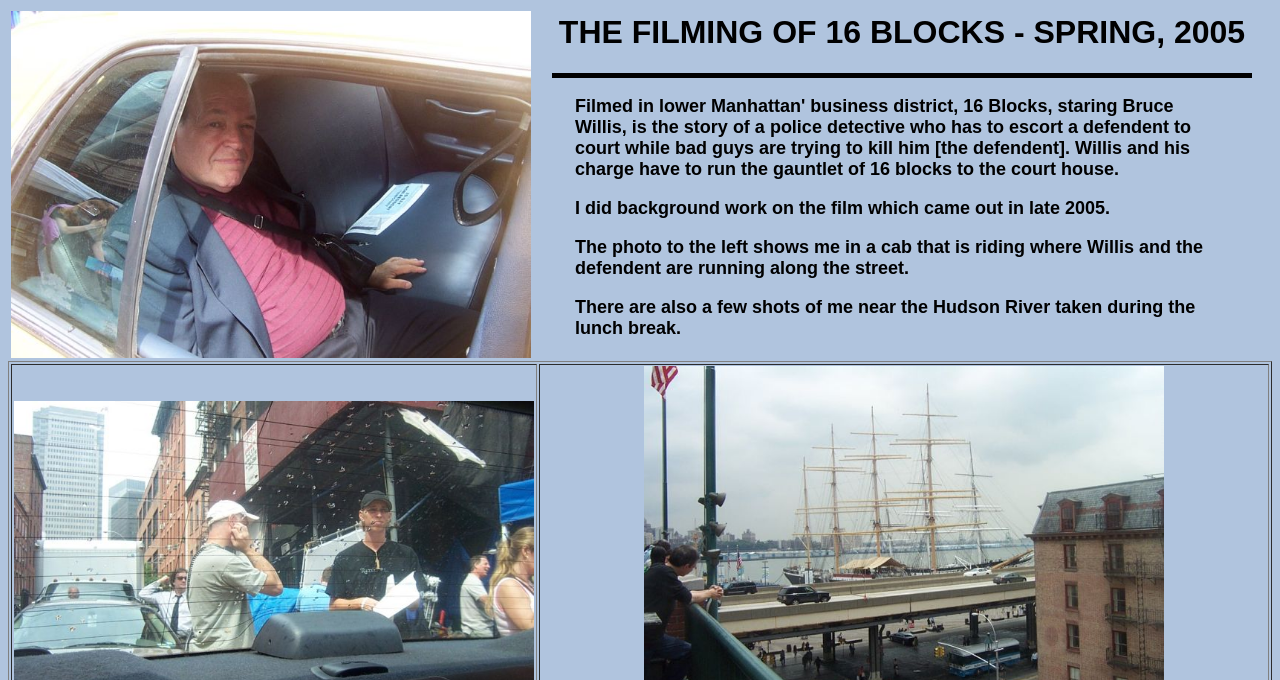Using the information in the image, give a detailed answer to the following question: When was the film released?

The text in the blockquote element states 'I did background work on the film which came out in late 2005.' This indicates that the film was released in late 2005.